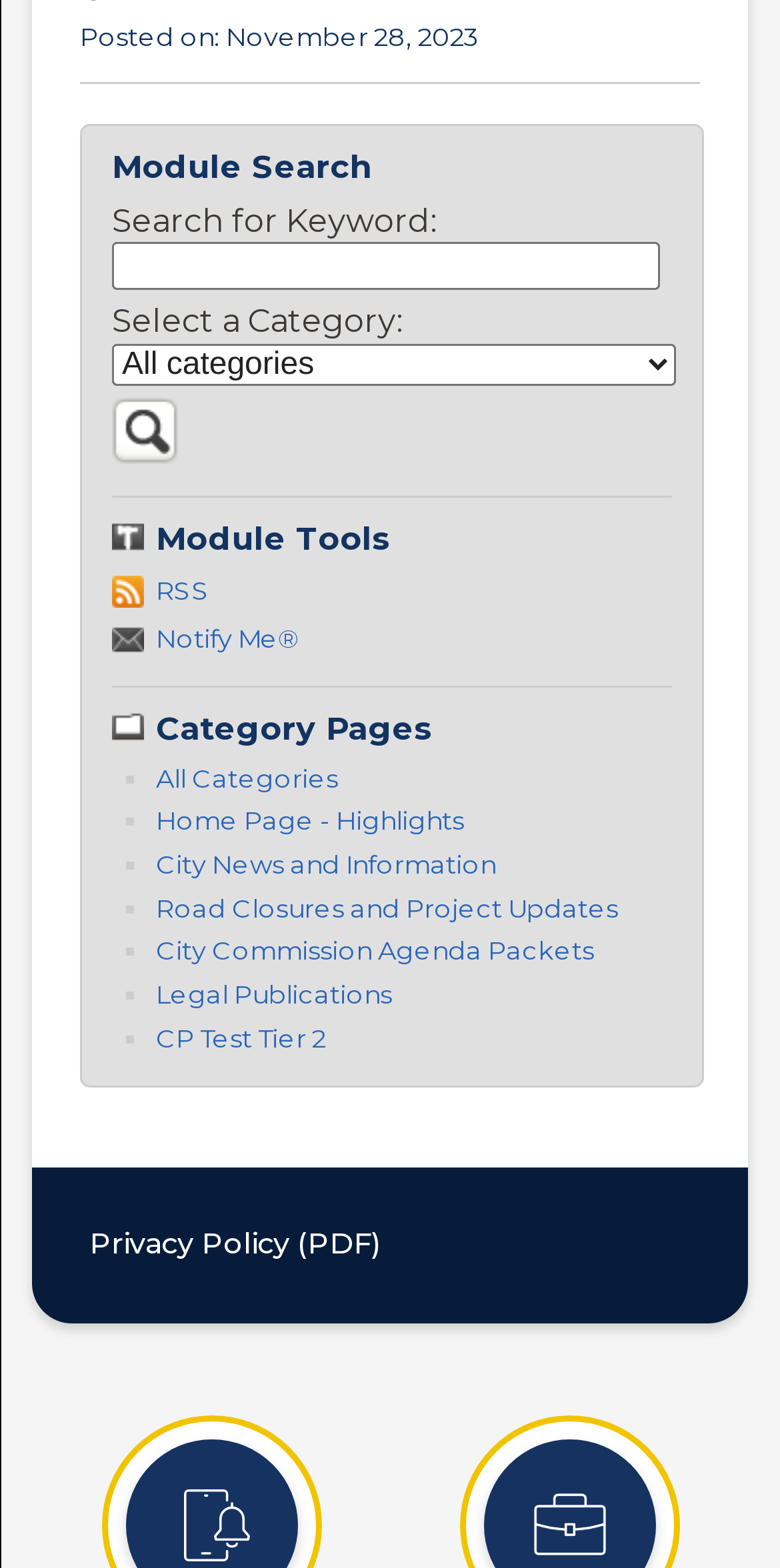Using the webpage screenshot, find the UI element described by aria-label="Search News Flash Module". Provide the bounding box coordinates in the format (top-left x, top-left y, bottom-right x, bottom-right y), ensuring all values are floating point numbers between 0 and 1.

[0.144, 0.277, 0.228, 0.301]